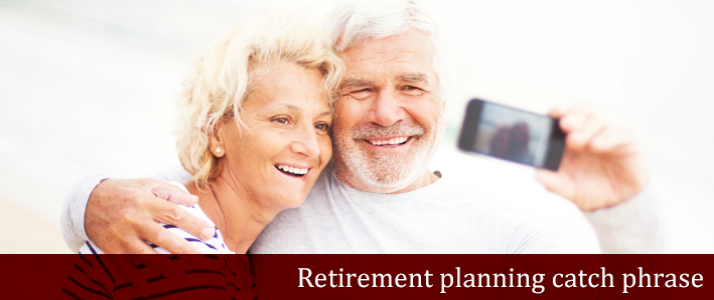Provide a comprehensive description of the image.

The image features a joyful couple, smiling and taking a selfie together against a soft, blurred background that suggests a bright and pleasant day. They appear to be enjoying a moment of happiness and connection, embodying the essence of shared experiences and memories. Below the couple, a bold text overlay reads "Retirement planning catch phrase," promoting the importance of planning for the future while enjoying life's moments. This visual reinforces the message of financial preparedness and the peace of mind it brings, emphasizing that retirement should be a time for enjoyment and togetherness. The overall composition highlights the significance of both love and thoughtful planning as key ingredients for a fulfilling retirement.